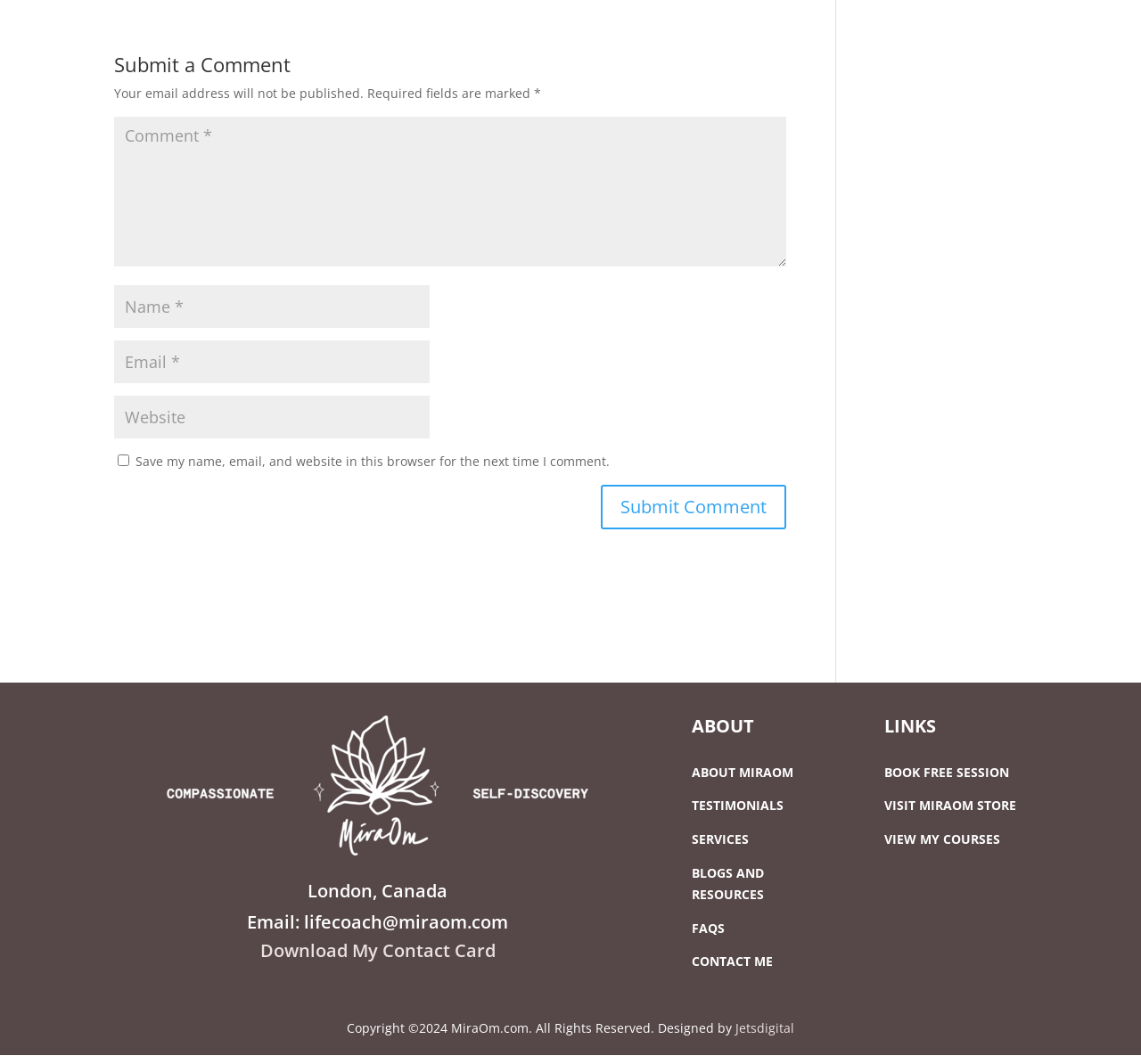Using the format (top-left x, top-left y, bottom-right x, bottom-right y), provide the bounding box coordinates for the described UI element. All values should be floating point numbers between 0 and 1: input value="Name *" name="author"

[0.1, 0.268, 0.377, 0.308]